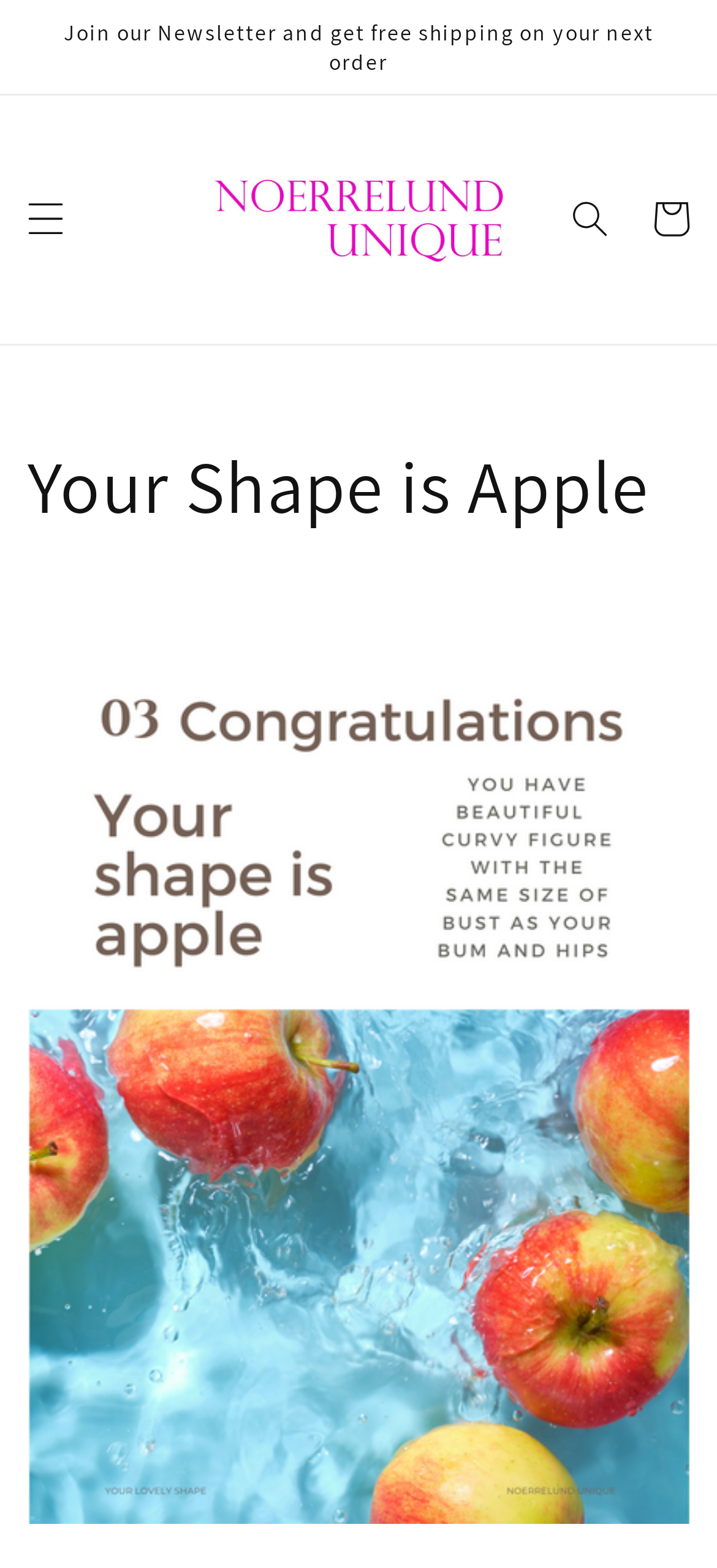Is there a cart feature on the website?
Based on the screenshot, answer the question with a single word or phrase.

Yes